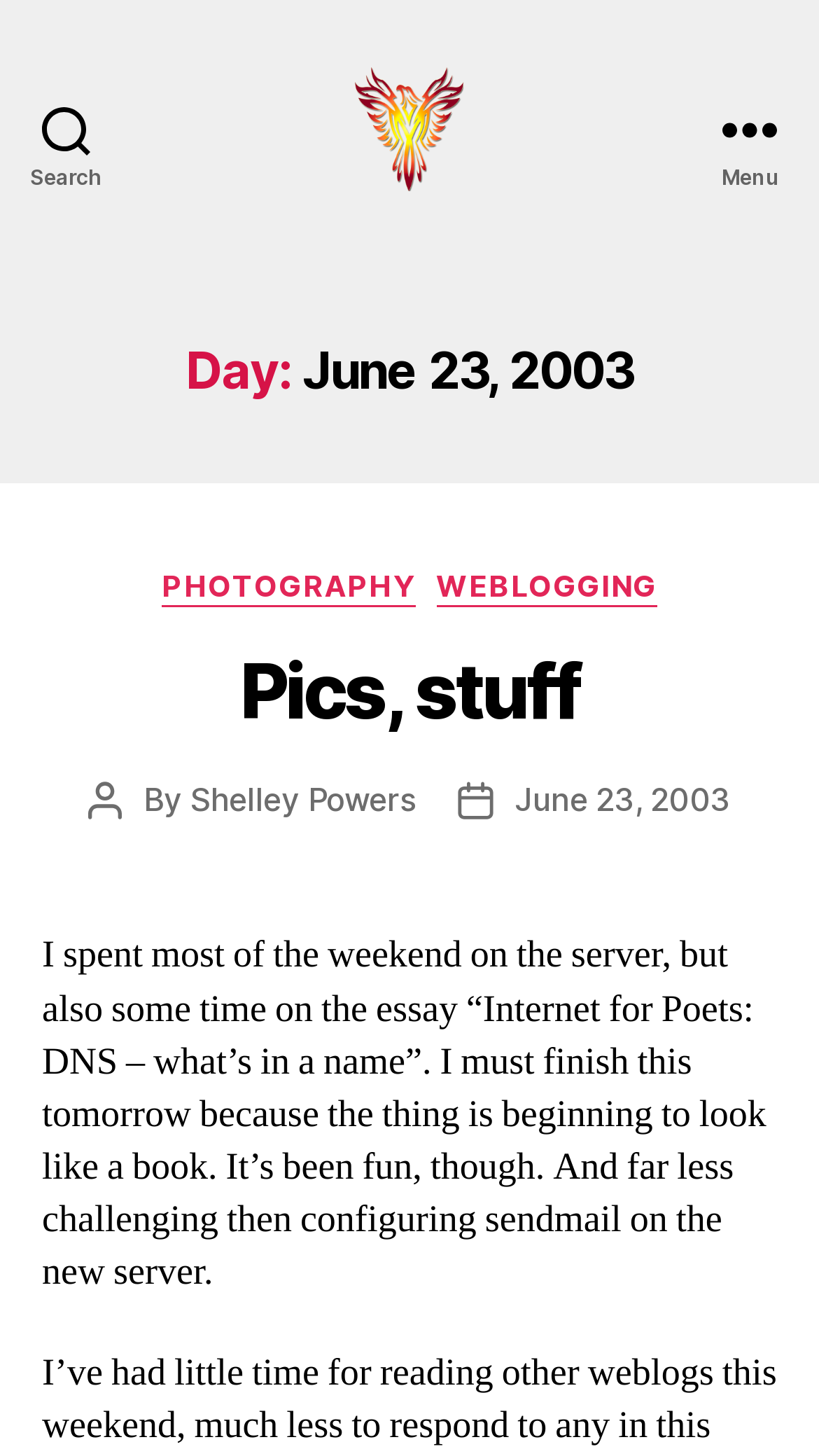Provide a one-word or short-phrase answer to the question:
Who is the author of the post?

Shelley Powers